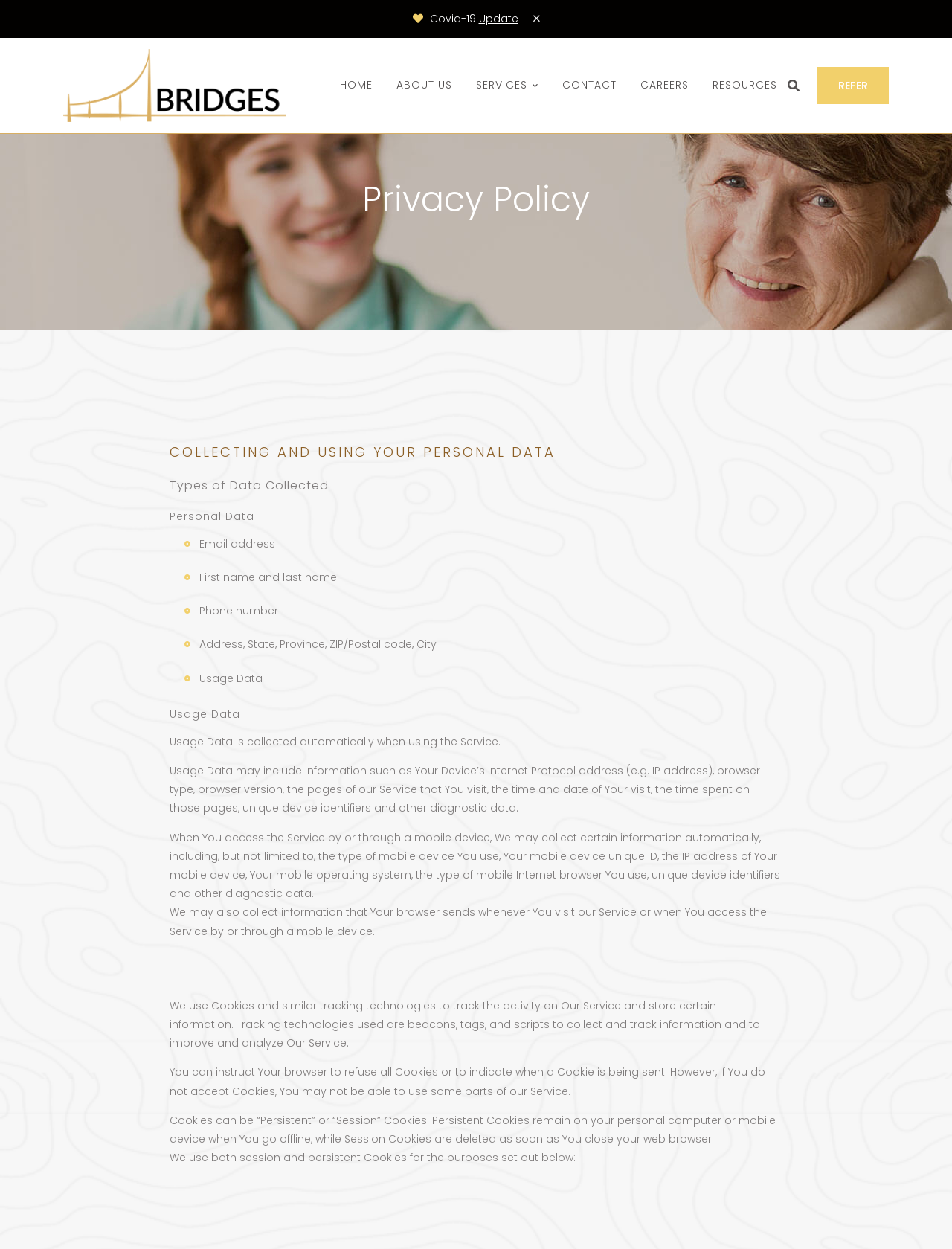Locate the bounding box coordinates of the segment that needs to be clicked to meet this instruction: "Click the 'Bridges Home Health' logo".

[0.066, 0.03, 0.301, 0.106]